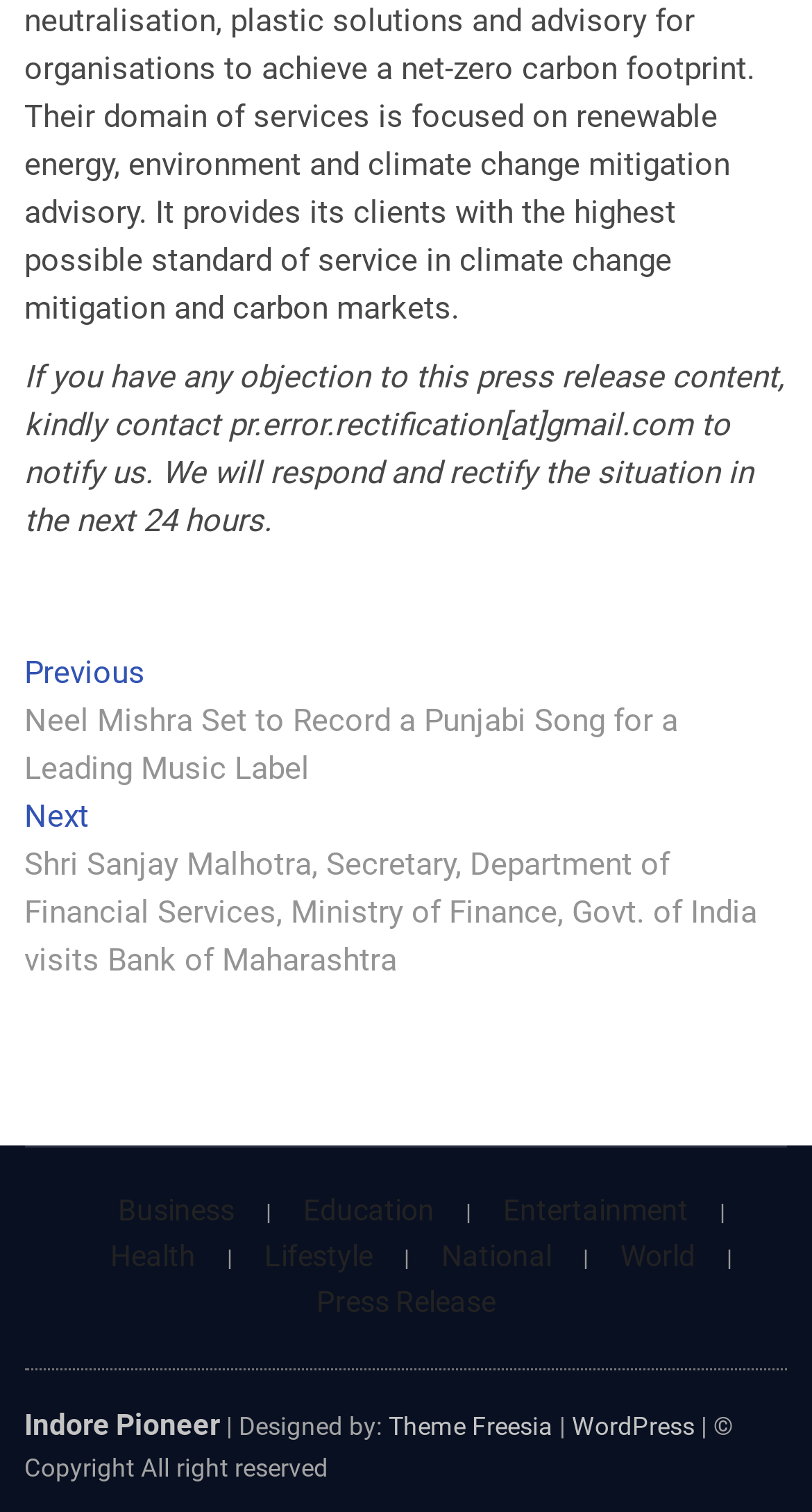Give a concise answer using one word or a phrase to the following question:
How many categories are in the footer menu?

8